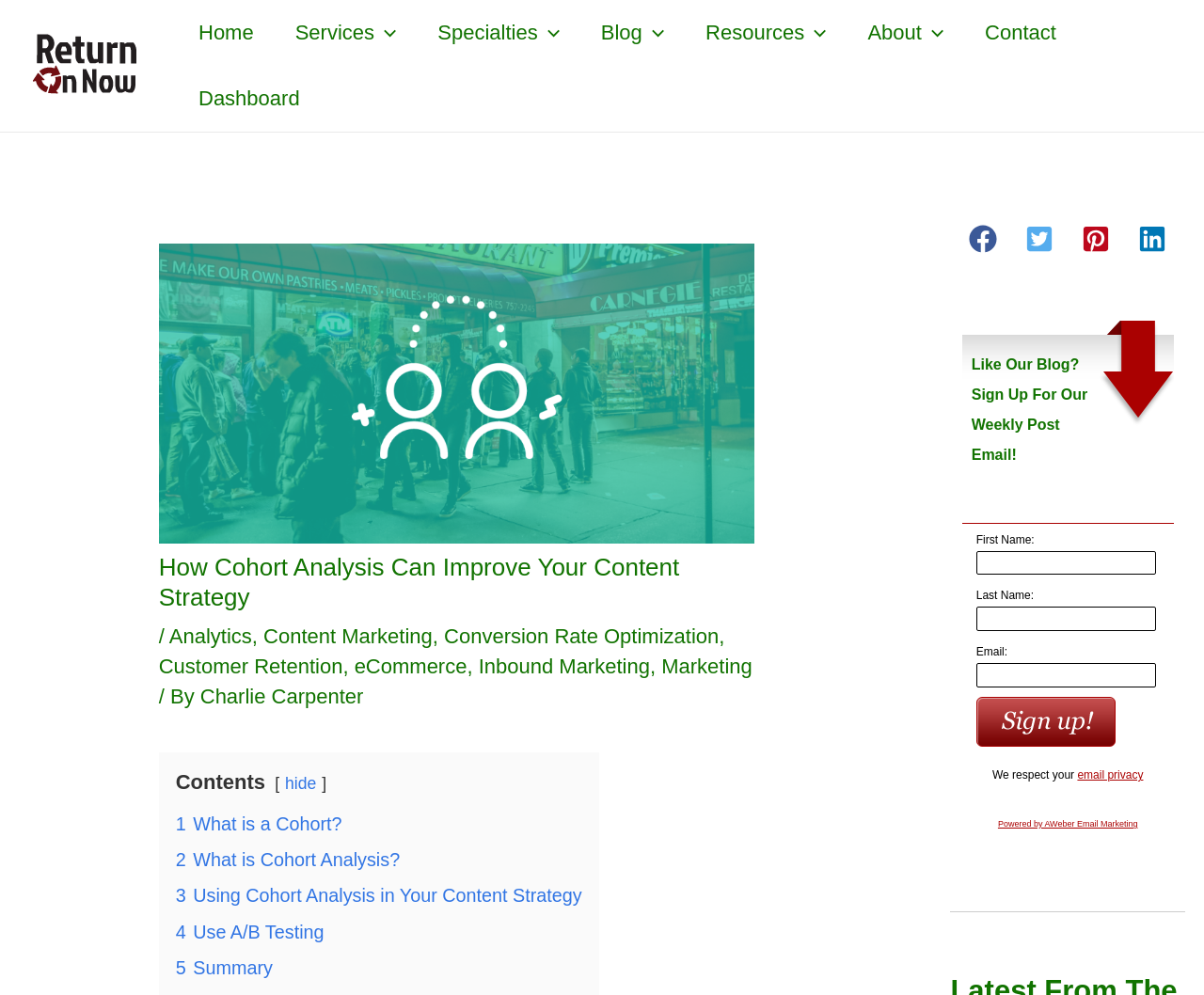What is the main topic of the webpage?
Using the image as a reference, deliver a detailed and thorough answer to the question.

The main topic of the webpage is cohort analysis, which is evident from the title 'How Cohort Analysis Can Improve Your Content Strategy' and the various links and sections related to cohort analysis on the webpage.